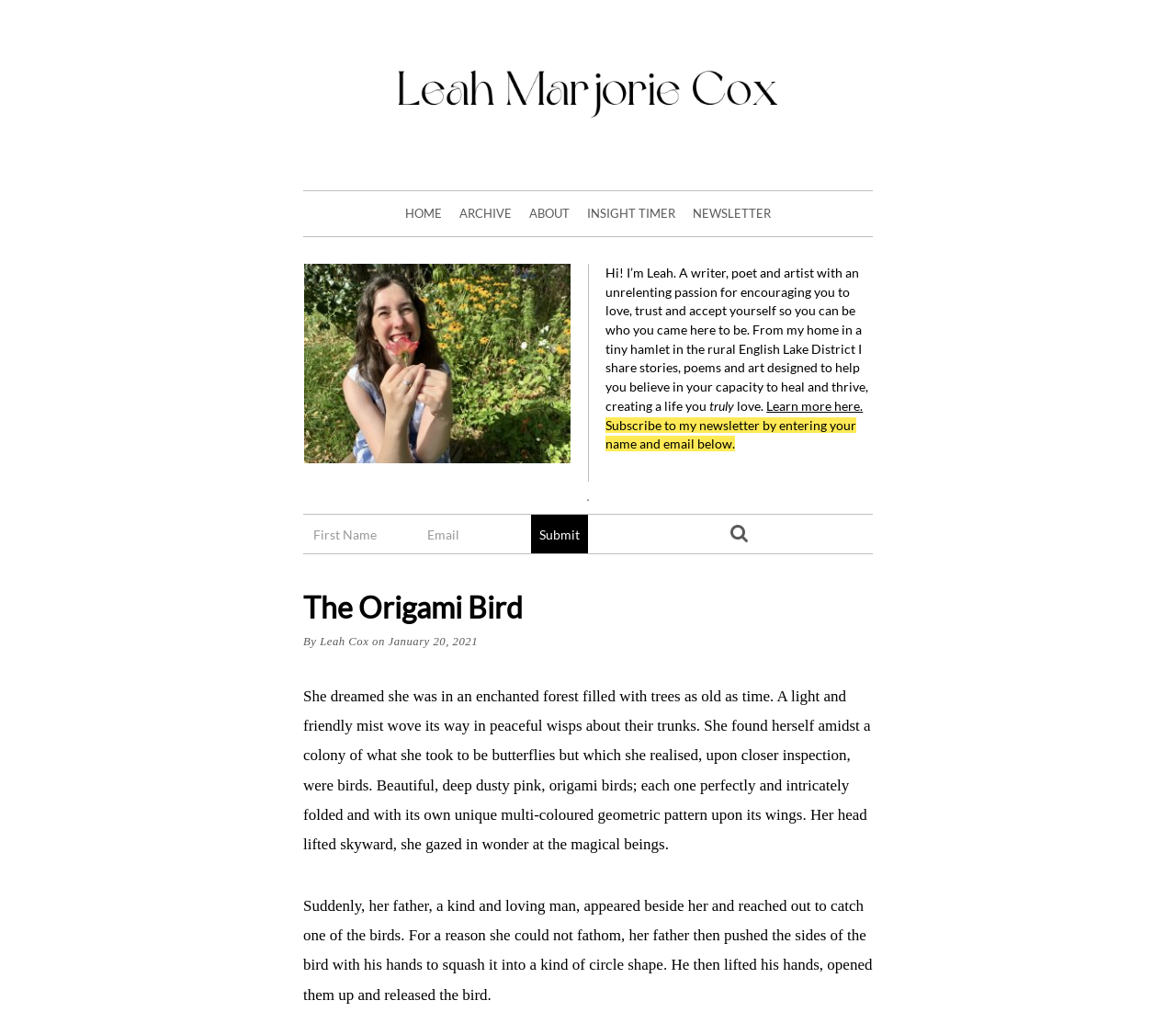Find and indicate the bounding box coordinates of the region you should select to follow the given instruction: "View the location of Audlem Methodist Church on the map".

None